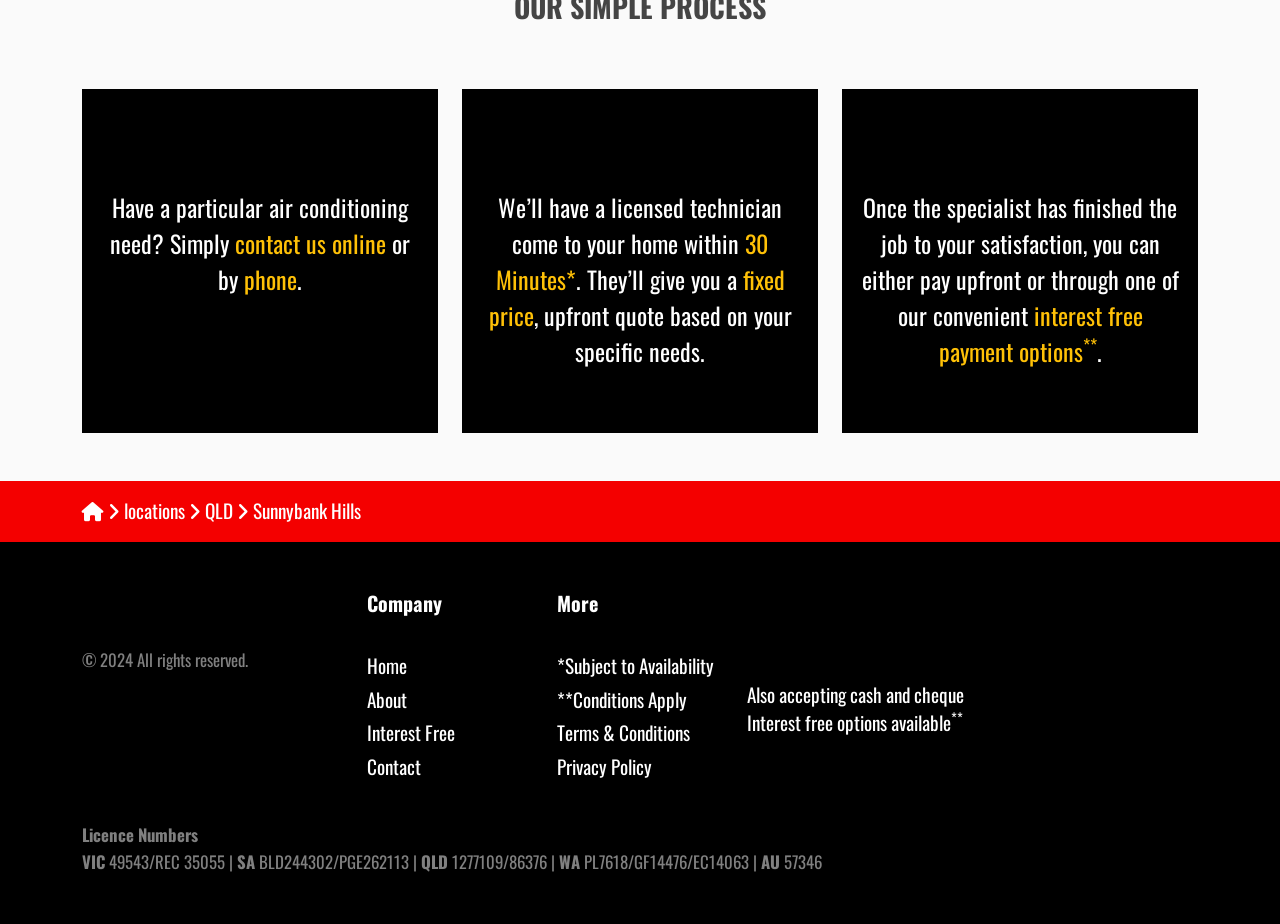Specify the bounding box coordinates of the element's region that should be clicked to achieve the following instruction: "click contact us online". The bounding box coordinates consist of four float numbers between 0 and 1, in the format [left, top, right, bottom].

[0.184, 0.244, 0.302, 0.283]